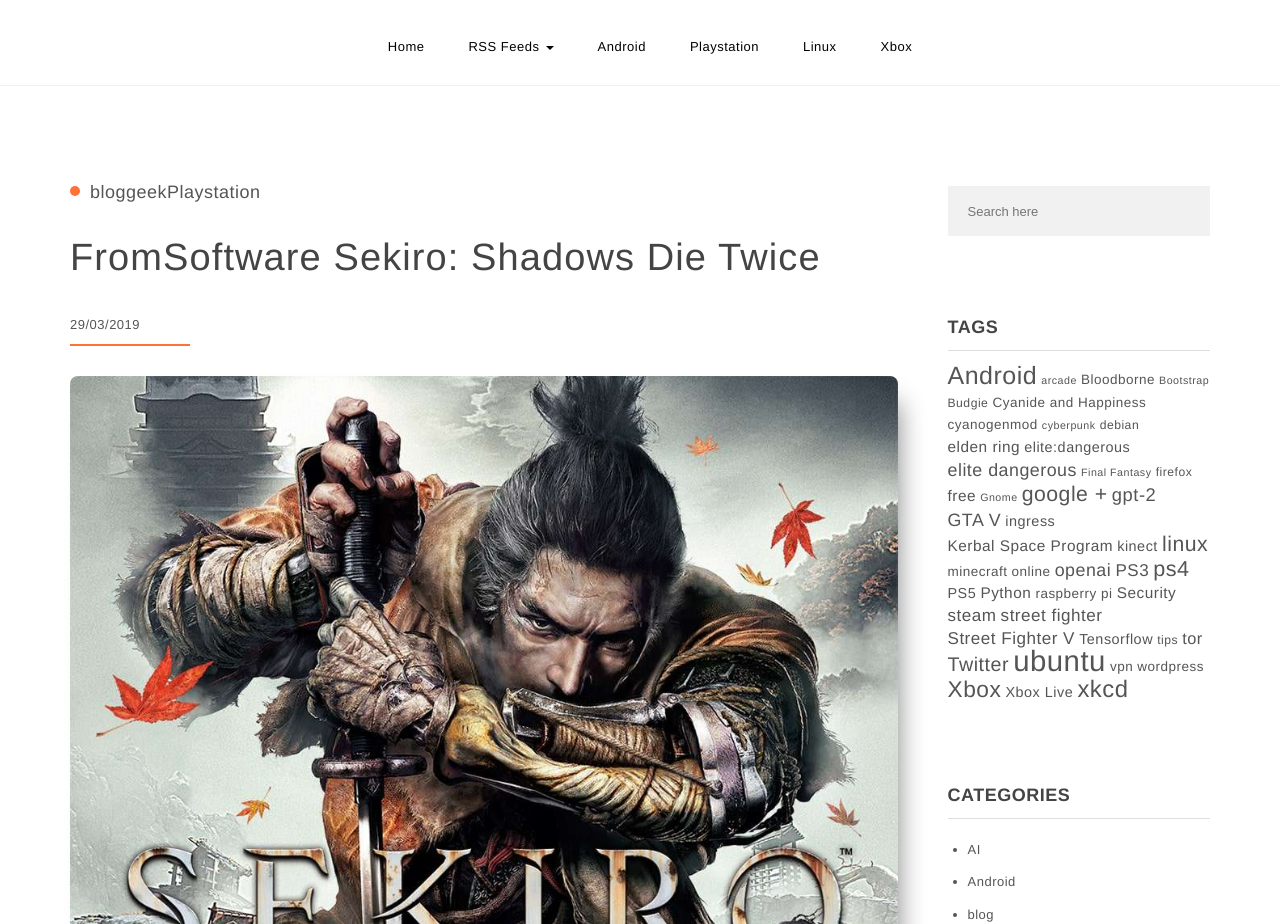Illustrate the webpage's structure and main components comprehensively.

This webpage is about a gaming news website, specifically focused on FromSoftware's latest title, Sekiro: Shadows Die Twice. At the top, there is a navigation bar with links to "Gamer Geek News", "Home", "RSS Feeds", "Android", "Playstation", "Linux", and "Xbox". Below the navigation bar, there is a heading that reads "FromSoftware Sekiro: Shadows Die Twice" followed by a date "29/03/2019". 

On the right side of the page, there is a search bar with a placeholder text "Search here". Below the search bar, there is a section titled "TAGS" with numerous links to various tags, such as "Android", "arcade", "Bloodborne", and many more. Each tag has a number of items associated with it, ranging from 4 to 48 items.

Further down the page, there is a section titled "CATEGORIES" with a list of links, including "AI", "Android", and others, each preceded by a bullet point. The webpage appears to be a blog or news site, with a focus on gaming and technology.